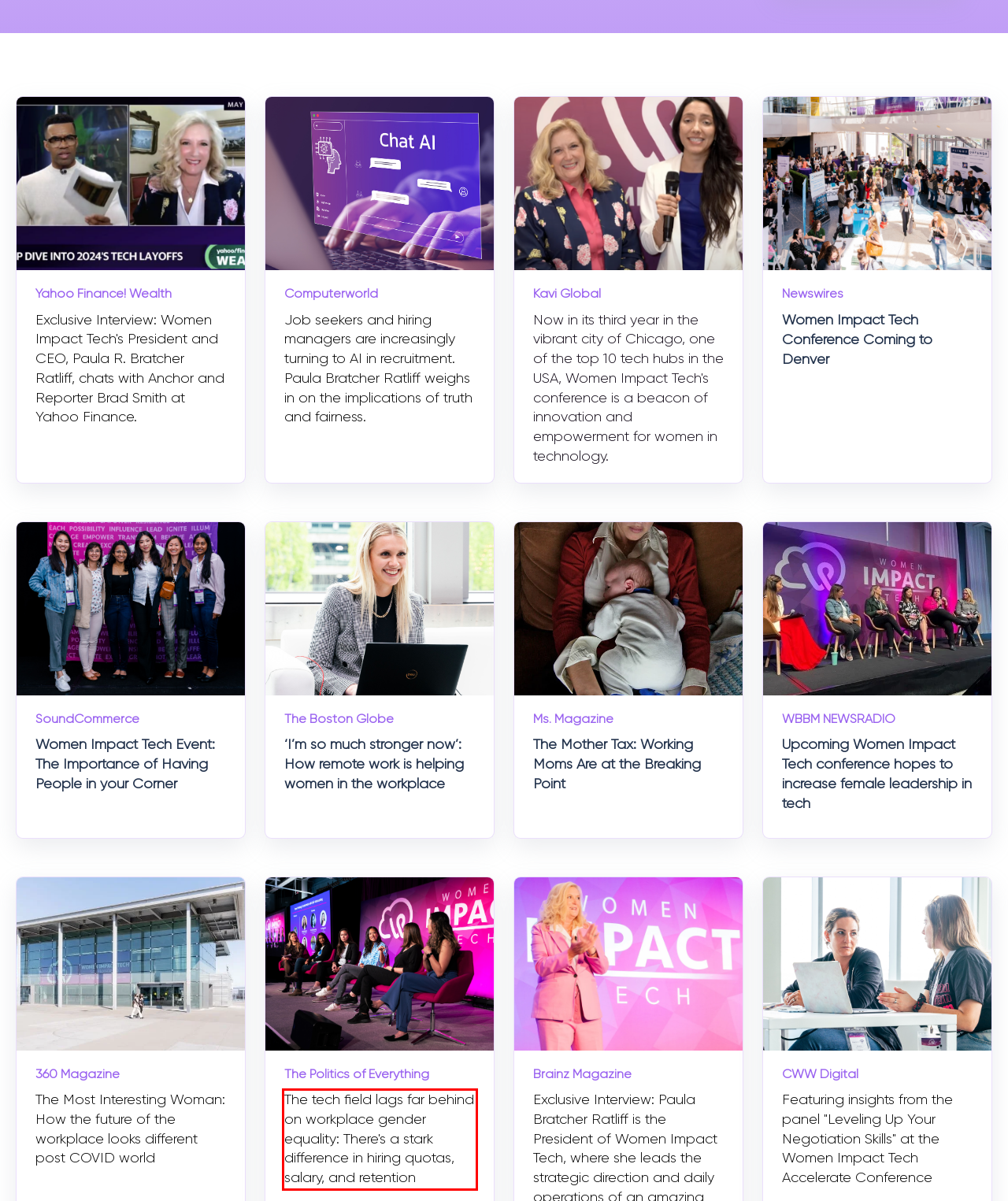You have a screenshot of a webpage with a UI element highlighted by a red bounding box. Use OCR to obtain the text within this highlighted area.

The tech field lags far behind on workplace gender equality: There's a stark difference in hiring quotas, salary, and retention